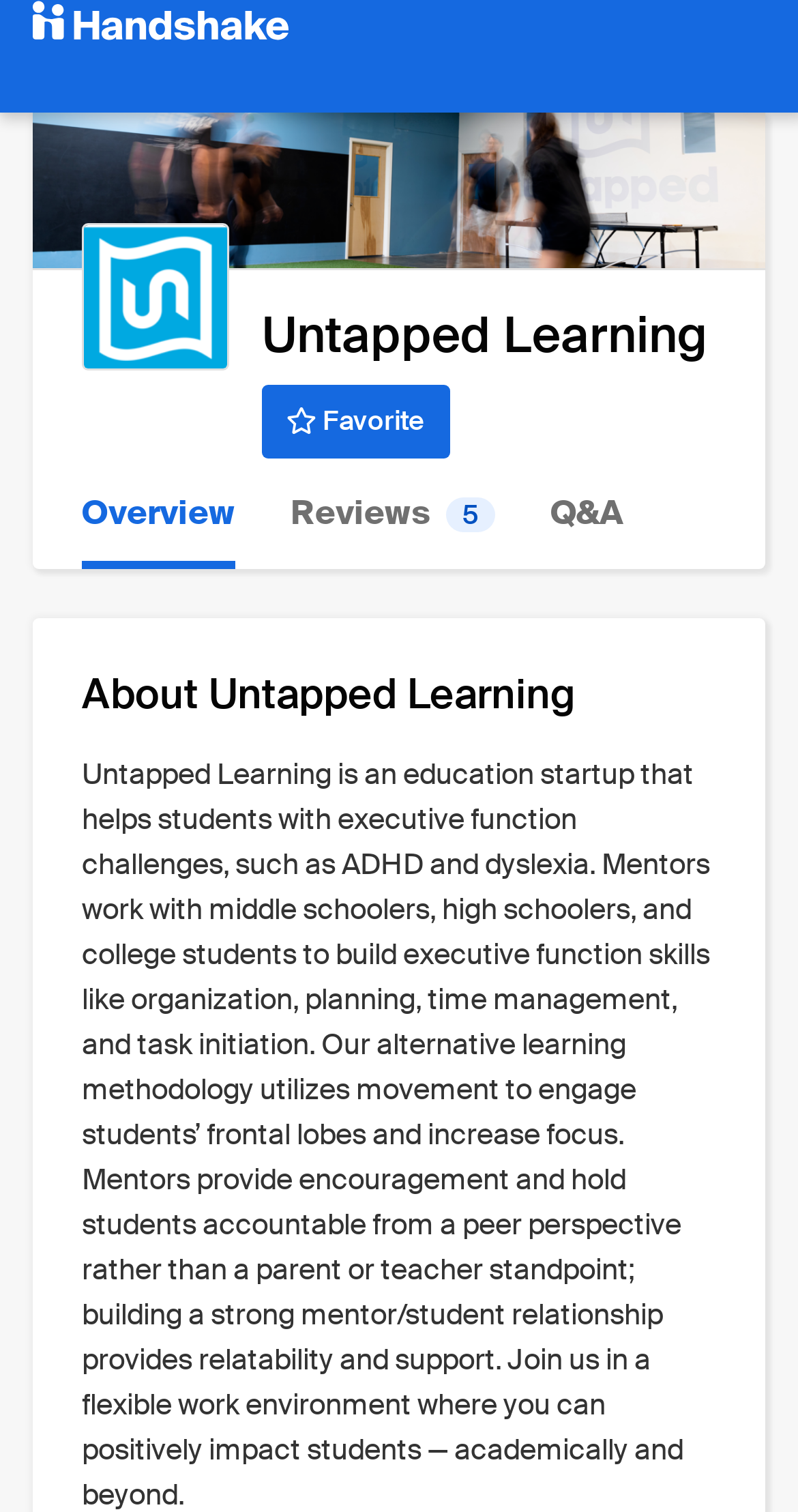What is the name of the company being reviewed?
Please give a detailed and elaborate answer to the question.

The name of the company being reviewed can be found in the heading element 'Untapped Learning' with bounding box coordinates [0.328, 0.201, 0.897, 0.244]. This heading is a prominent element on the webpage, indicating that the webpage is about Untapped Learning.